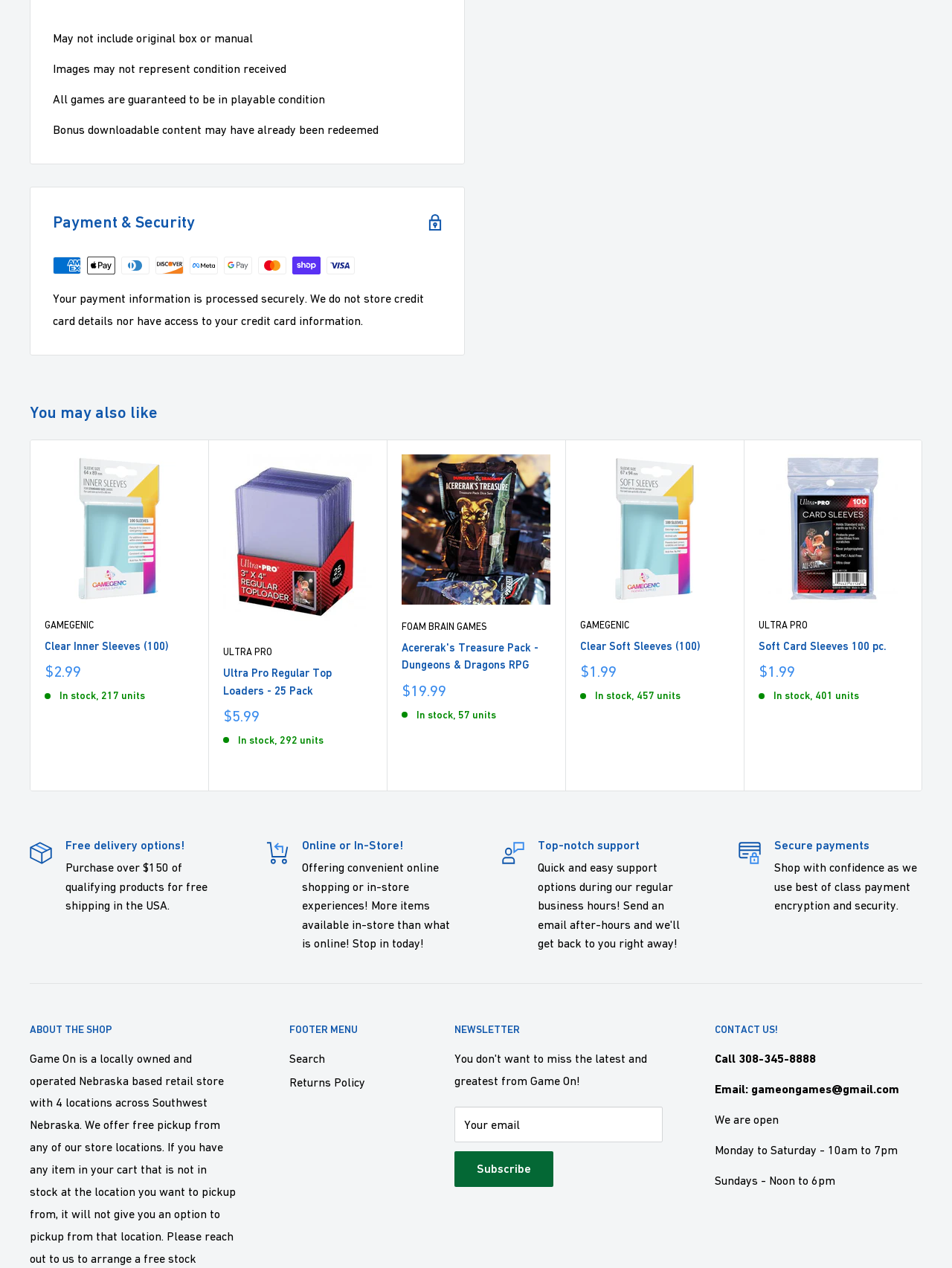Determine the bounding box coordinates of the region I should click to achieve the following instruction: "View returns policy". Ensure the bounding box coordinates are four float numbers between 0 and 1, i.e., [left, top, right, bottom].

[0.304, 0.844, 0.422, 0.863]